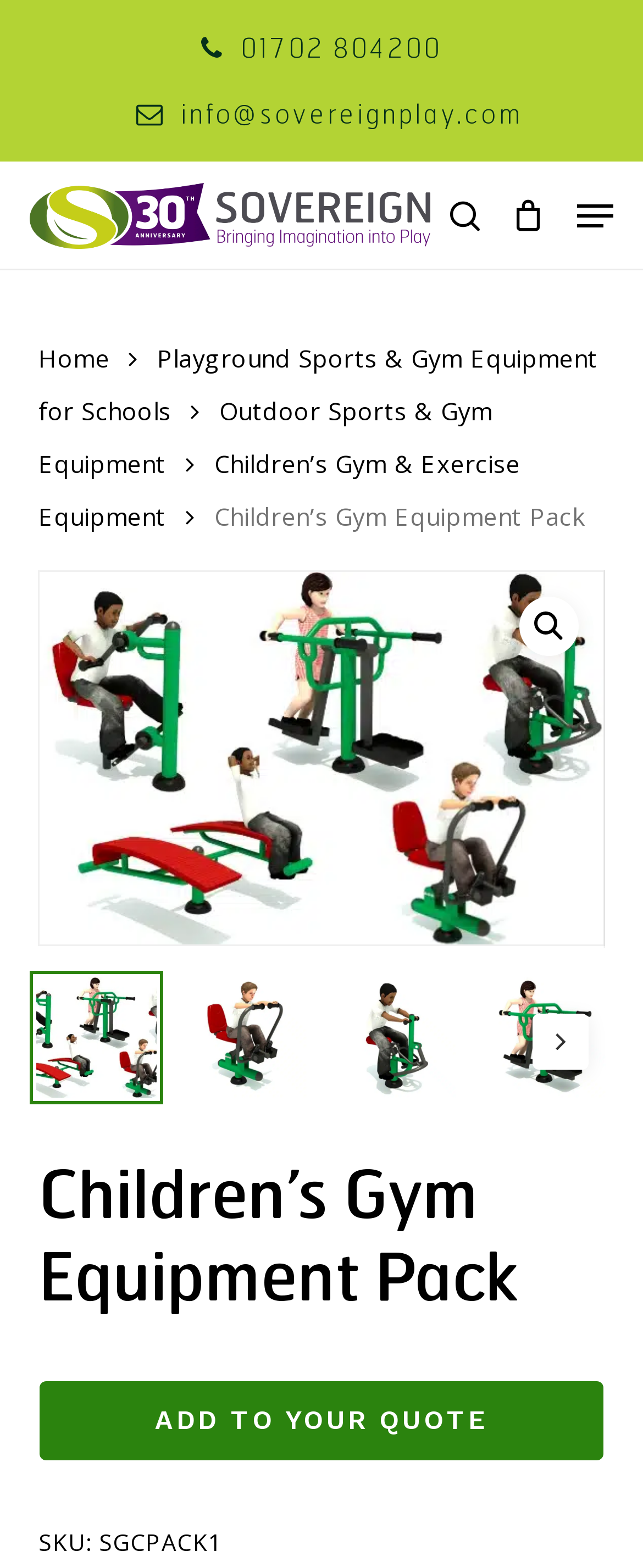Identify and provide the bounding box for the element described by: "Close Search".

[0.871, 0.188, 0.932, 0.206]